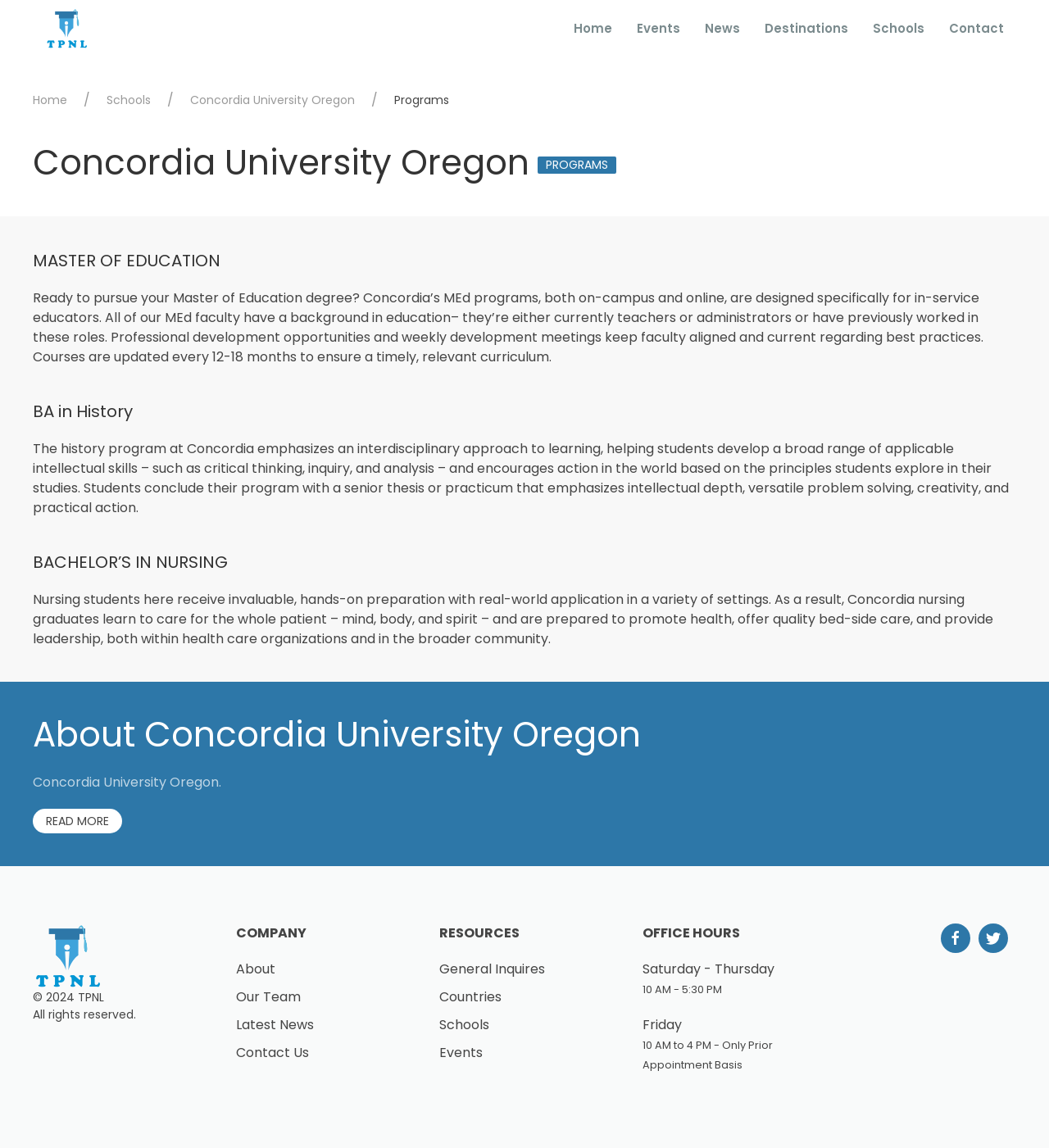Explain the webpage in detail, including its primary components.

This webpage is about Concordia University Oregon's programs. At the top left corner, there is a logo link, and next to it, there are several navigation links, including "Home", "Events", "News", "Destinations", "Schools", and "Contact". Below these links, there are two columns of links, with the left column having links to "Home", "Schools", and a university name, and the right column having a heading "Concordia University Oregon PROGRAMS" and several program links.

The main content of the webpage is divided into four sections, each with a heading and a descriptive paragraph. The first section is about the Master of Education program, describing its design and faculty. The second section is about the BA in History program, emphasizing its interdisciplinary approach and senior thesis or practicum. The third section is about the Bachelor's in Nursing program, highlighting its hands-on preparation and whole-patient care approach. The fourth section is about Concordia University Oregon, with a "READ MORE" link.

At the bottom of the webpage, there is a footer section with several columns of links and information. The first column has links to "COMPANY", "About", "Our Team", "Latest News", and "Contact Us". The second column has links to "RESOURCES", "General Inquires", "Countries", "Schools", and "Events". The third column has office hours information, including Saturday to Thursday and Friday hours. The footer section also has two social media links and a copyright notice.